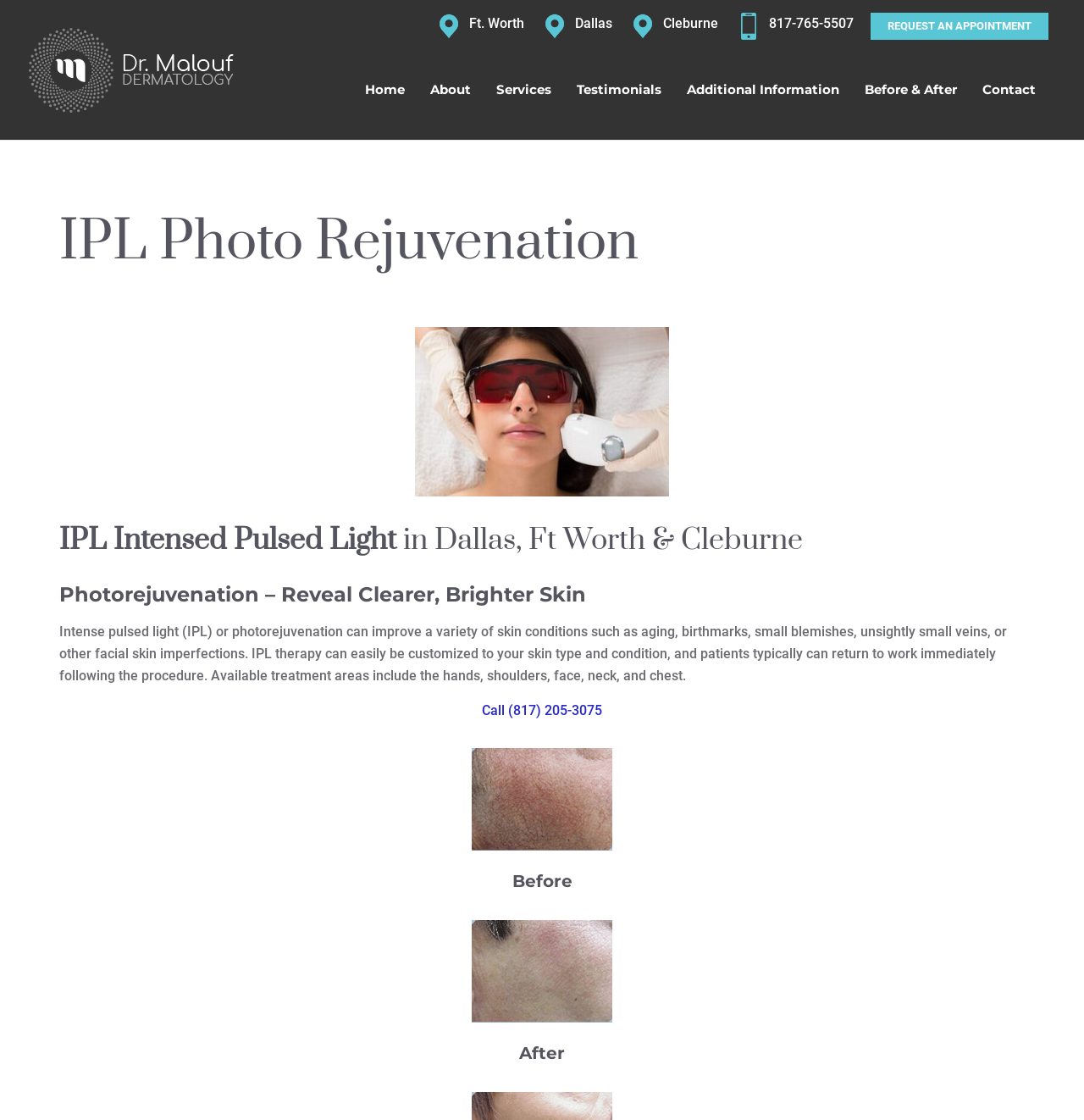Please find the bounding box coordinates for the clickable element needed to perform this instruction: "Click the Rewards Program button".

None